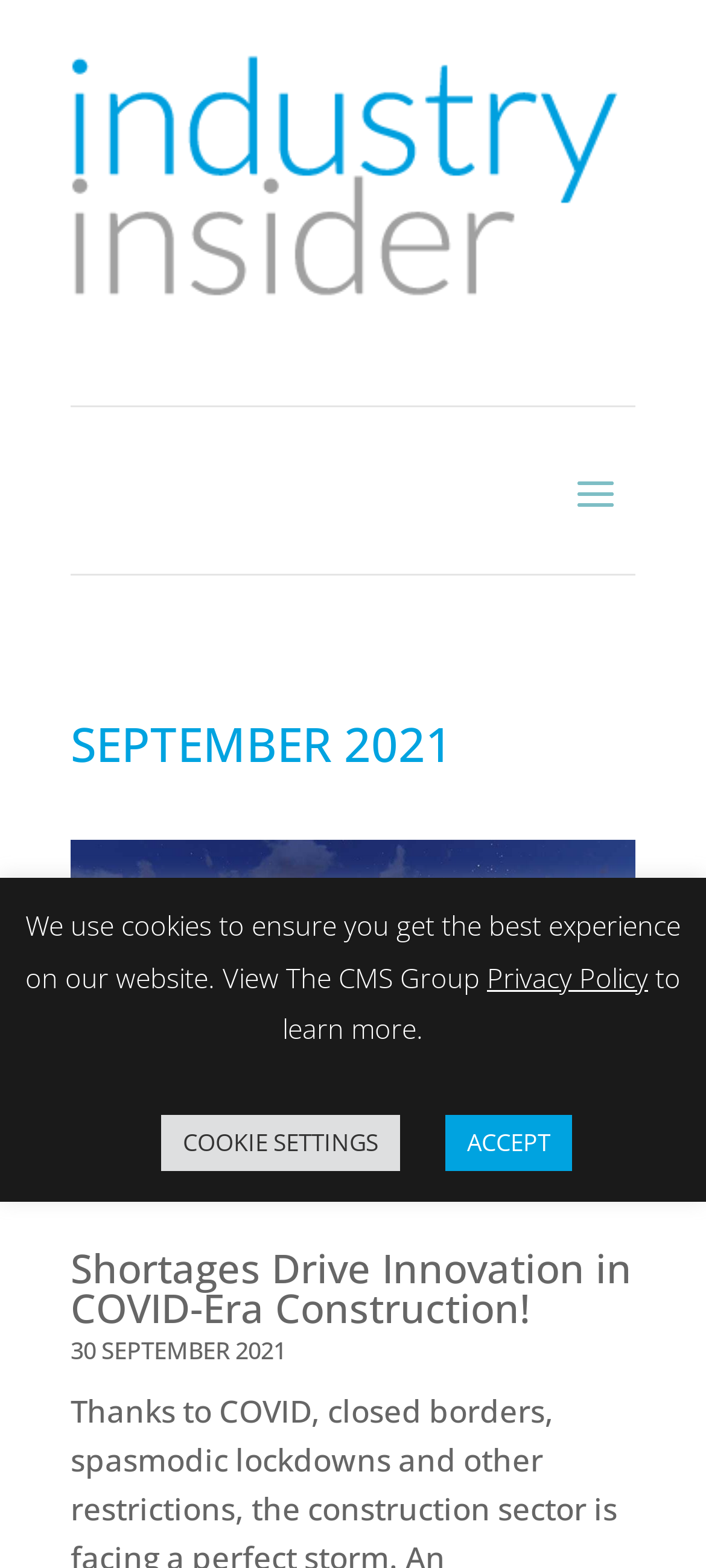What is the date of the first article?
Give a one-word or short phrase answer based on the image.

30 SEPTEMBER 2021